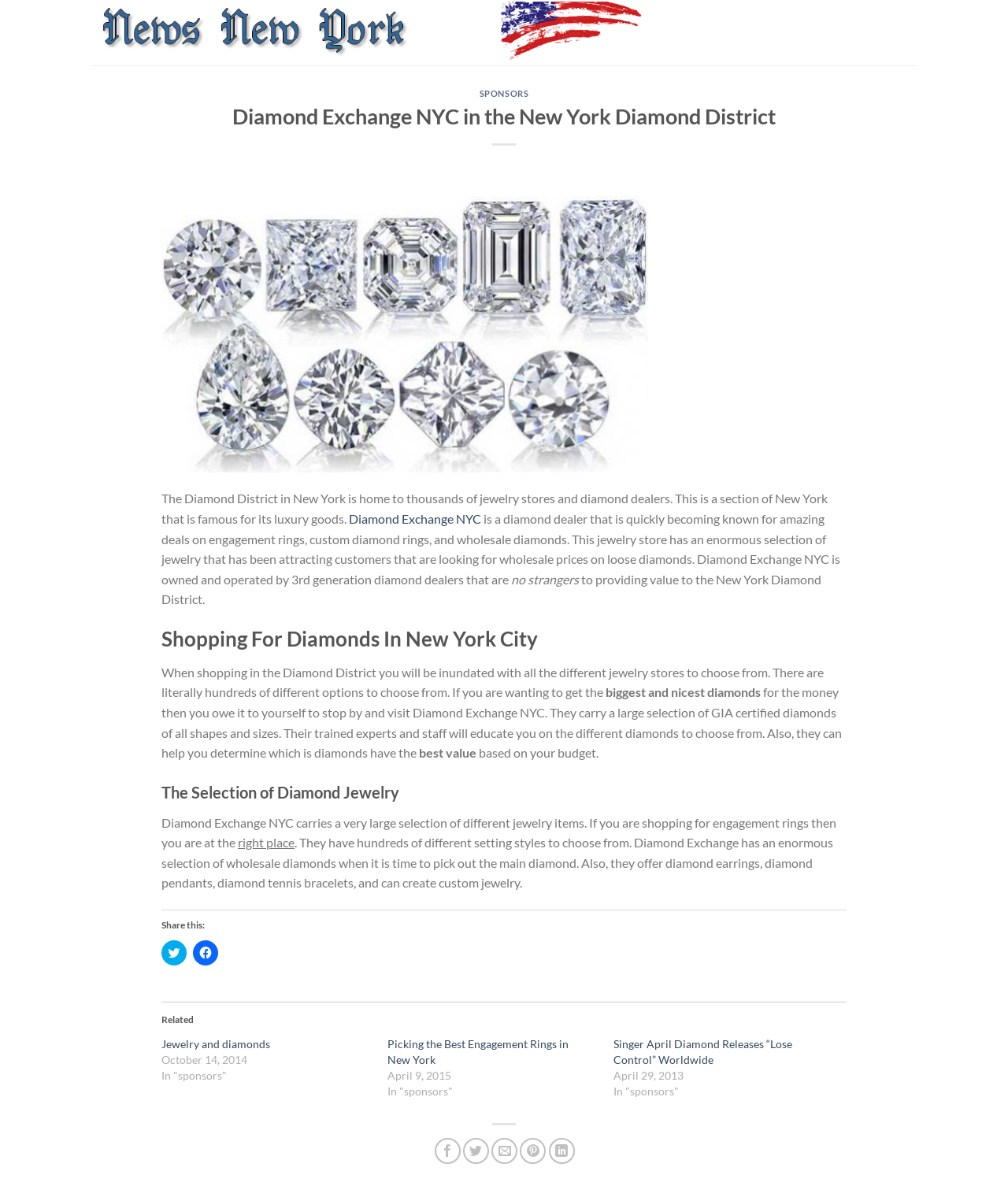Answer the question below using just one word or a short phrase: 
What is the benefit of shopping at Diamond Exchange NYC?

Getting the best value